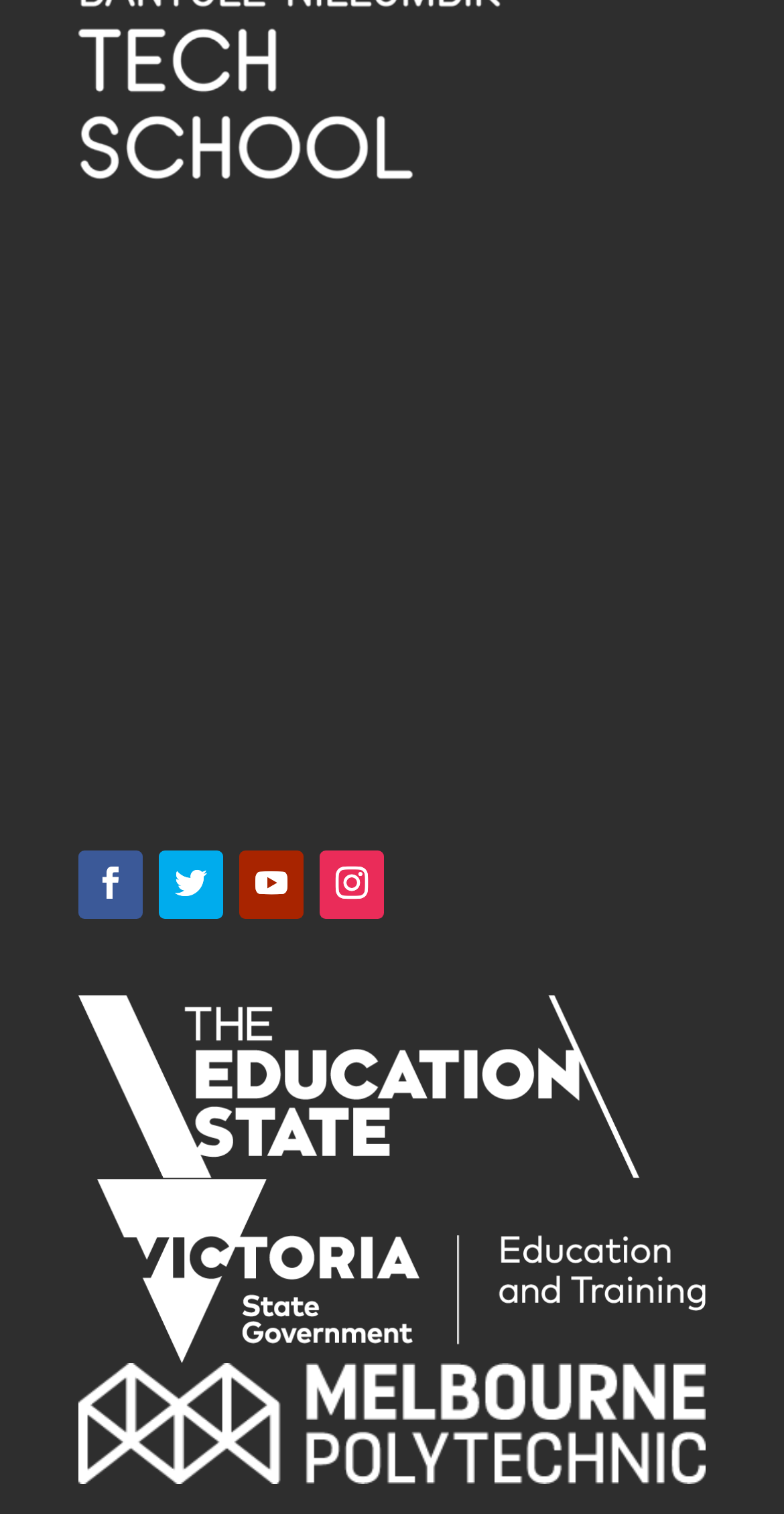Find the bounding box coordinates for the area that must be clicked to perform this action: "Click on Learning Experiences".

[0.413, 0.195, 0.464, 0.216]